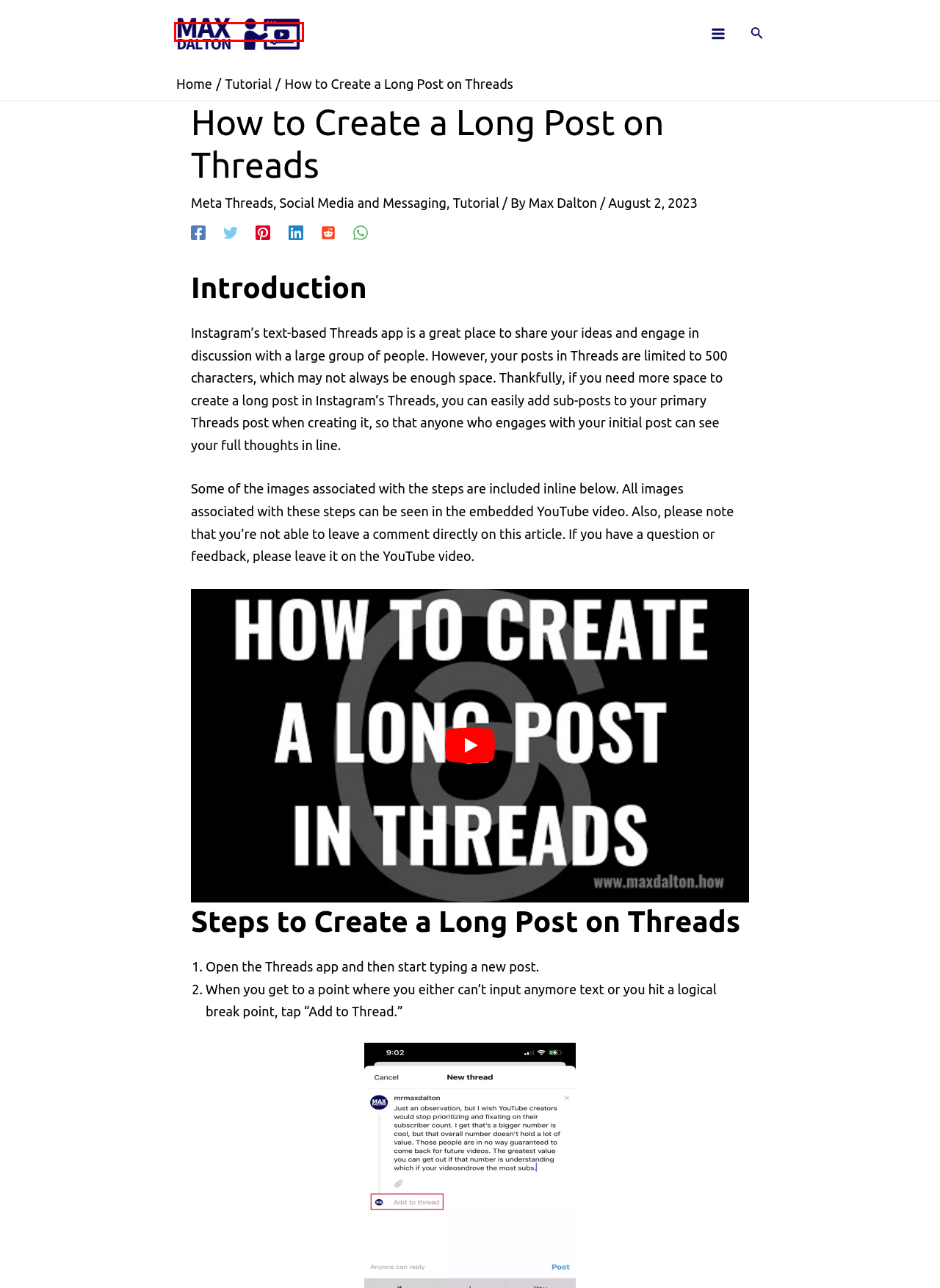Consider the screenshot of a webpage with a red bounding box around an element. Select the webpage description that best corresponds to the new page after clicking the element inside the red bounding box. Here are the candidates:
A. Home - Max Dalton Tutorials
B. How to Hide Your Phone Number in Signal by Creating a Username
C. Max Dalton, Author at Max Dalton Tutorials
D. How to Disable Discord Clips
E. How to Fix Netflix Error 1012 on iPhone or iPad
F. Social Media and Messaging Archives - Max Dalton Tutorials
G. How to Accept a Spotify Family Invite
H. Meta Threads Archives - Max Dalton Tutorials

A